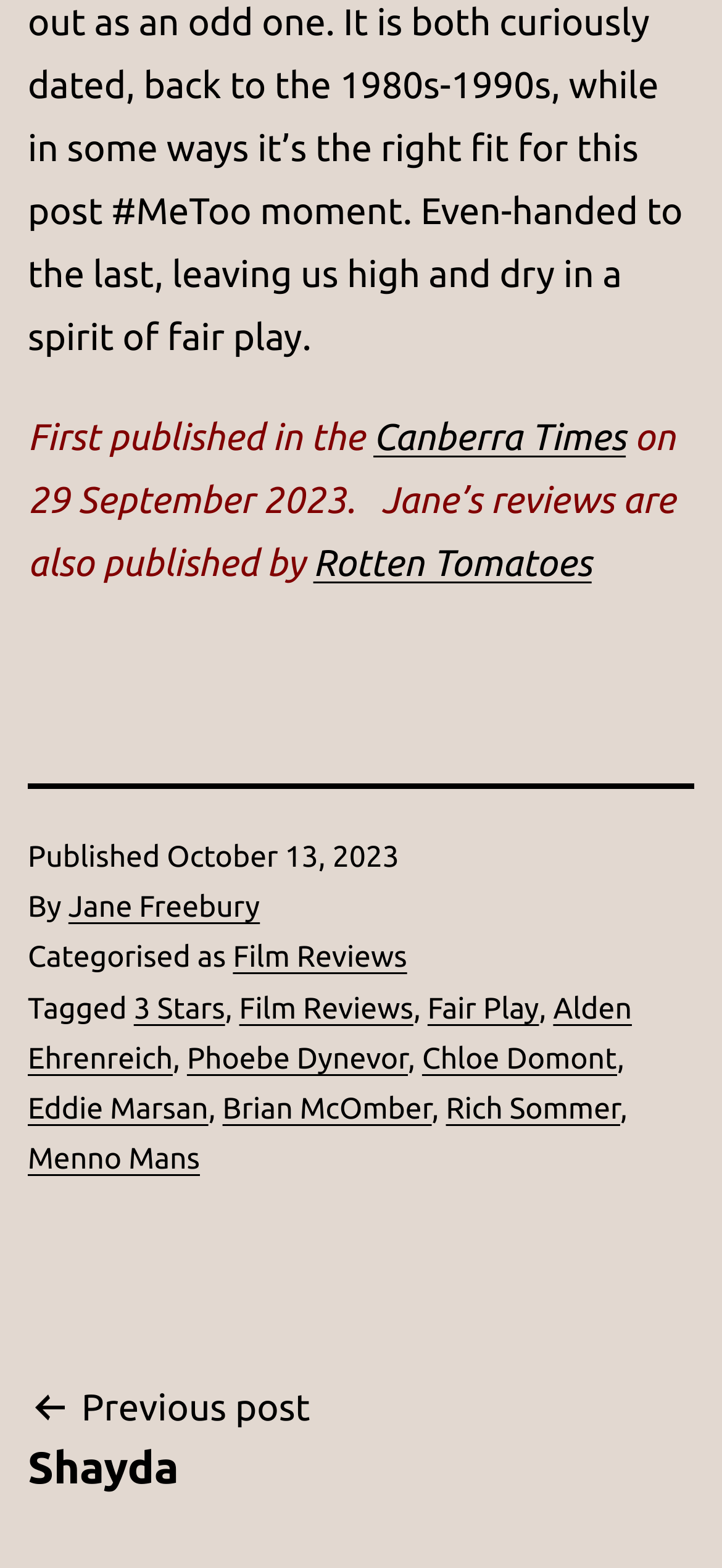Pinpoint the bounding box coordinates of the element that must be clicked to accomplish the following instruction: "Read the article from Canberra Times". The coordinates should be in the format of four float numbers between 0 and 1, i.e., [left, top, right, bottom].

[0.517, 0.265, 0.867, 0.292]